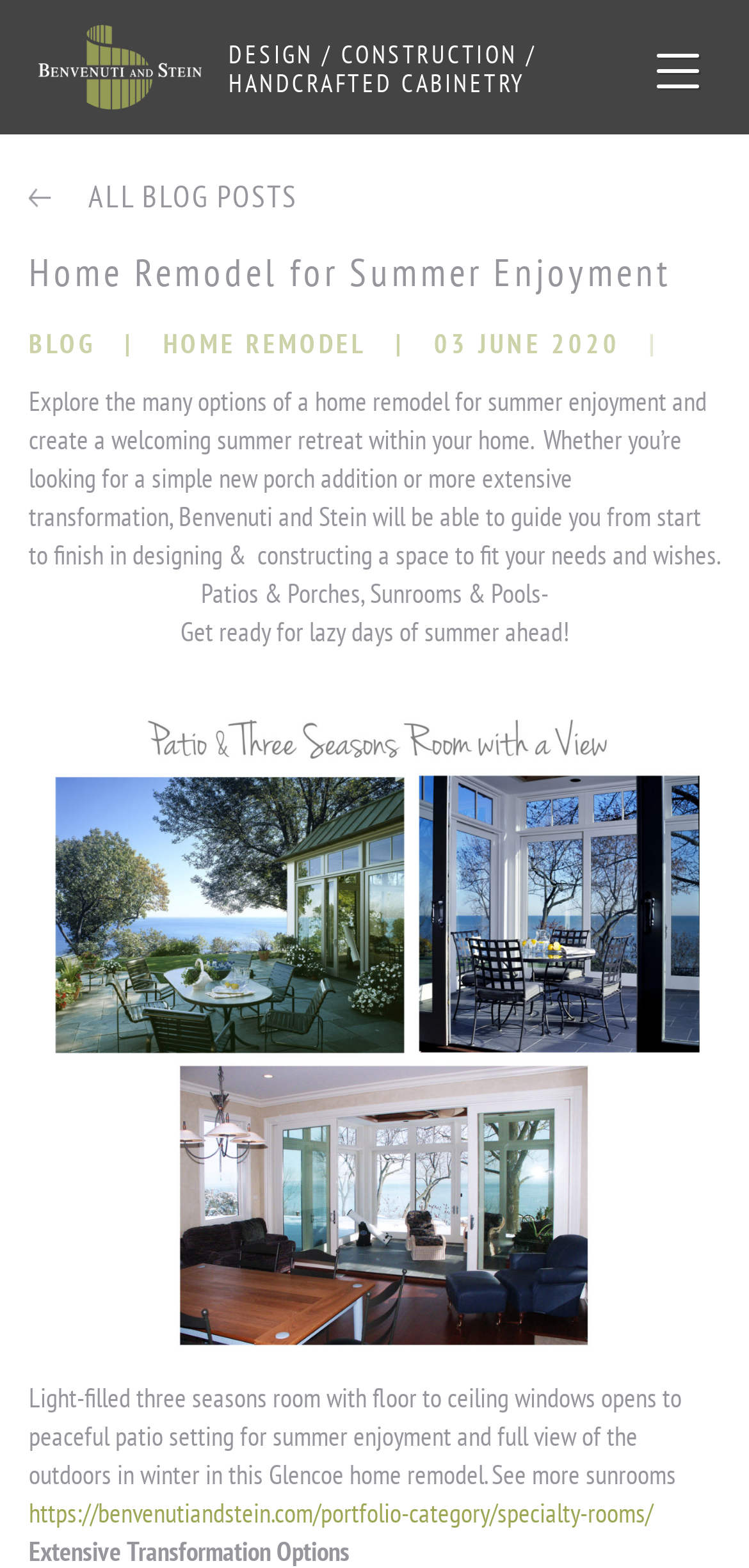Use a single word or phrase to answer the question: What type of rooms are mentioned in the webpage?

Patios, Porches, Sunrooms